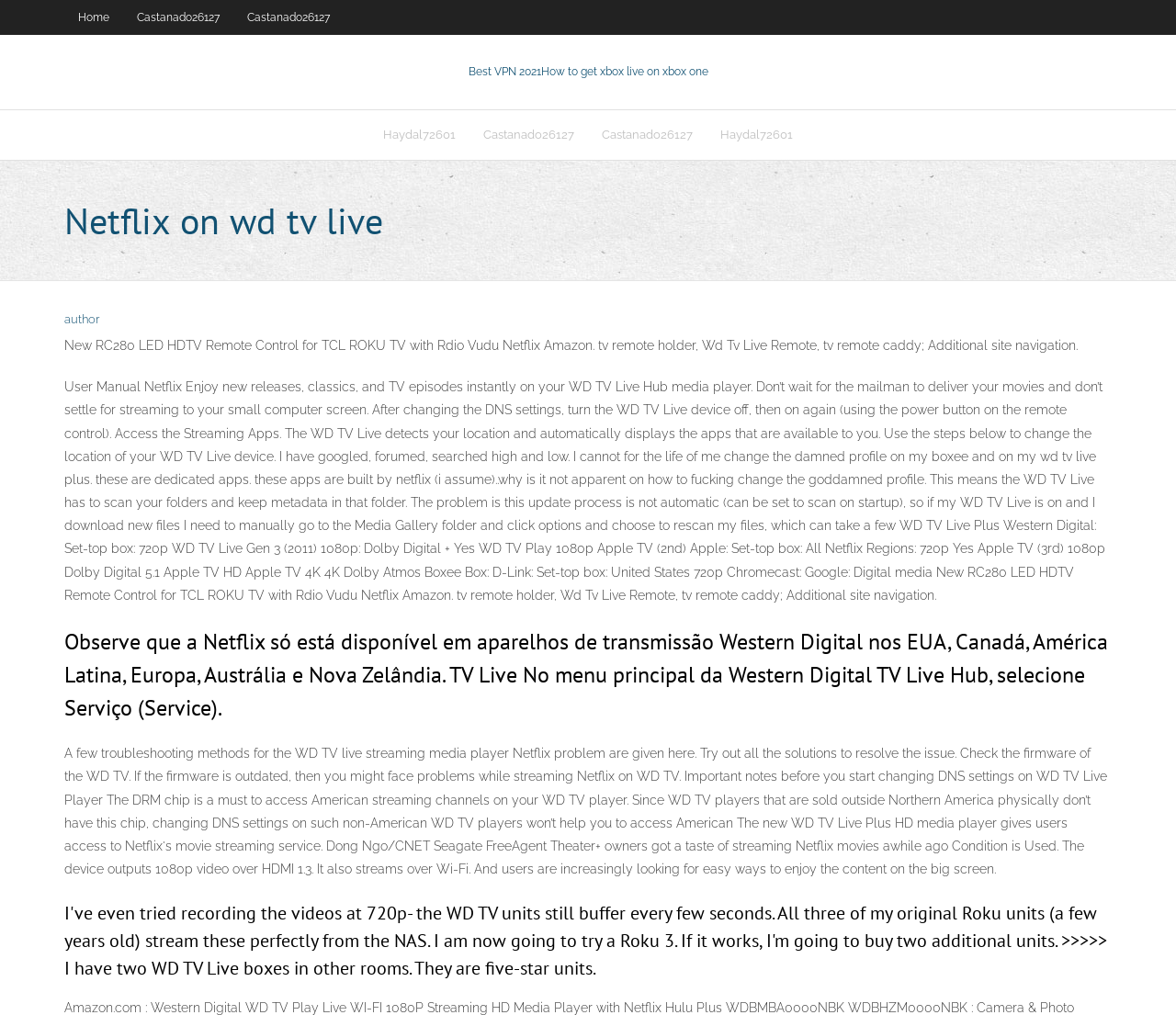Refer to the image and offer a detailed explanation in response to the question: What is the purpose of the WD TV Live device?

I deduced this answer by reading the text on the webpage, which mentions 'streaming apps', 'Netflix', and 'media player'. This suggests that the WD TV Live device is used for streaming media content.